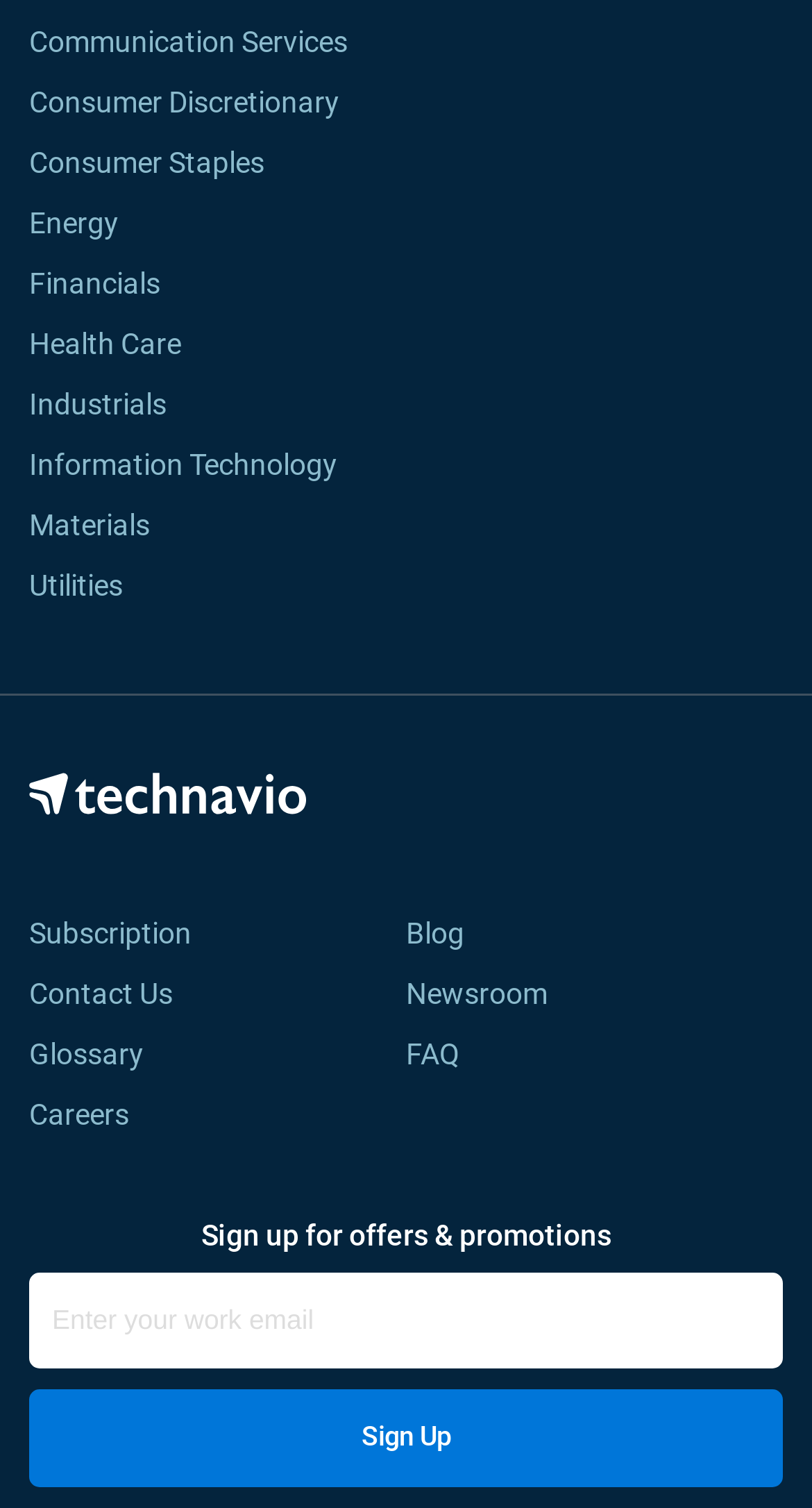What is the purpose of the textbox?
Use the information from the screenshot to give a comprehensive response to the question.

The textbox element has a description 'Enter your work email' and is required, suggesting that its purpose is to input a work email address, likely for signing up for offers and promotions.